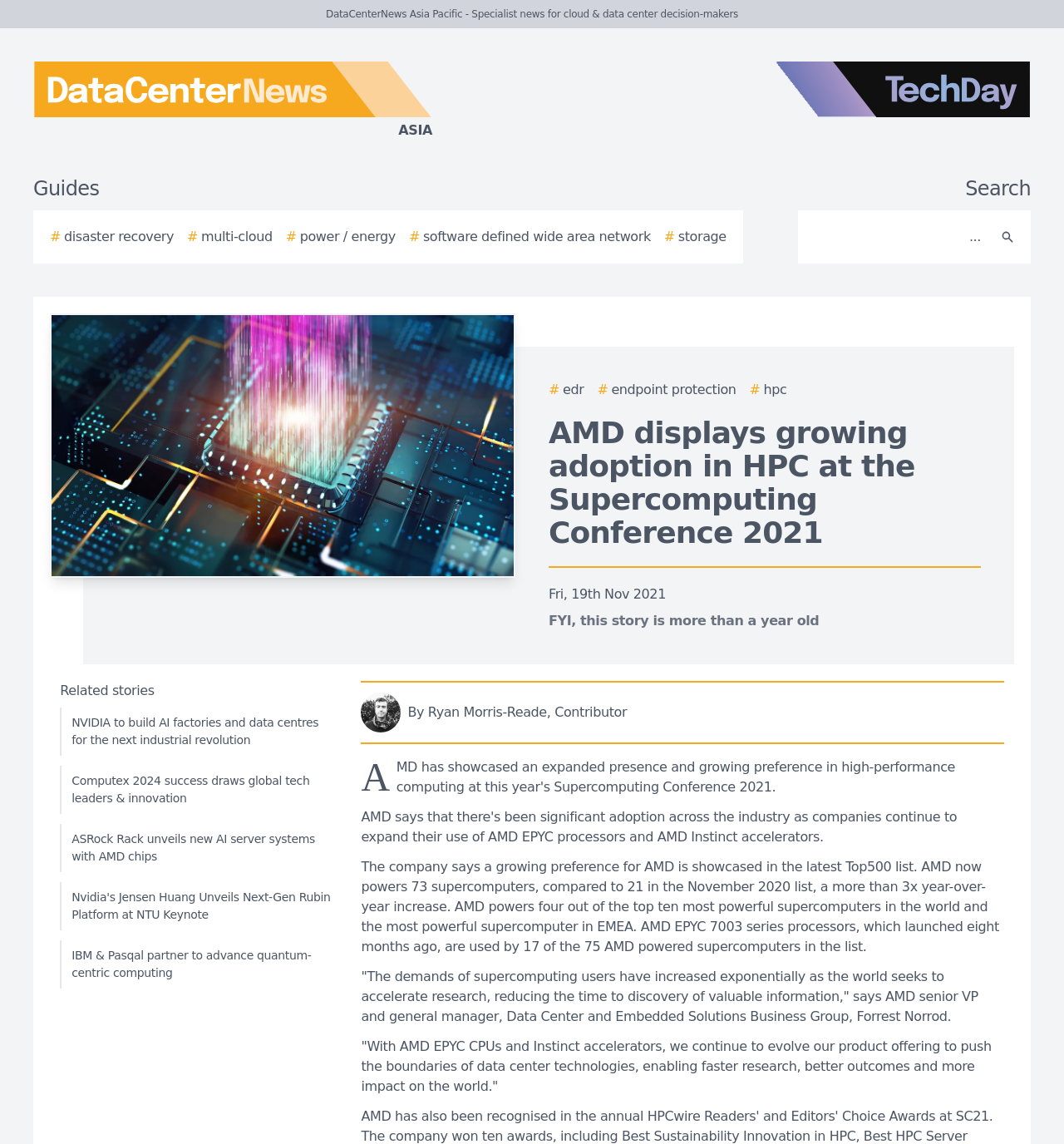Find the bounding box coordinates of the element you need to click on to perform this action: 'Click on the DataCenterNews Asia Pacific logo'. The coordinates should be represented by four float values between 0 and 1, in the format [left, top, right, bottom].

[0.0, 0.054, 0.438, 0.123]